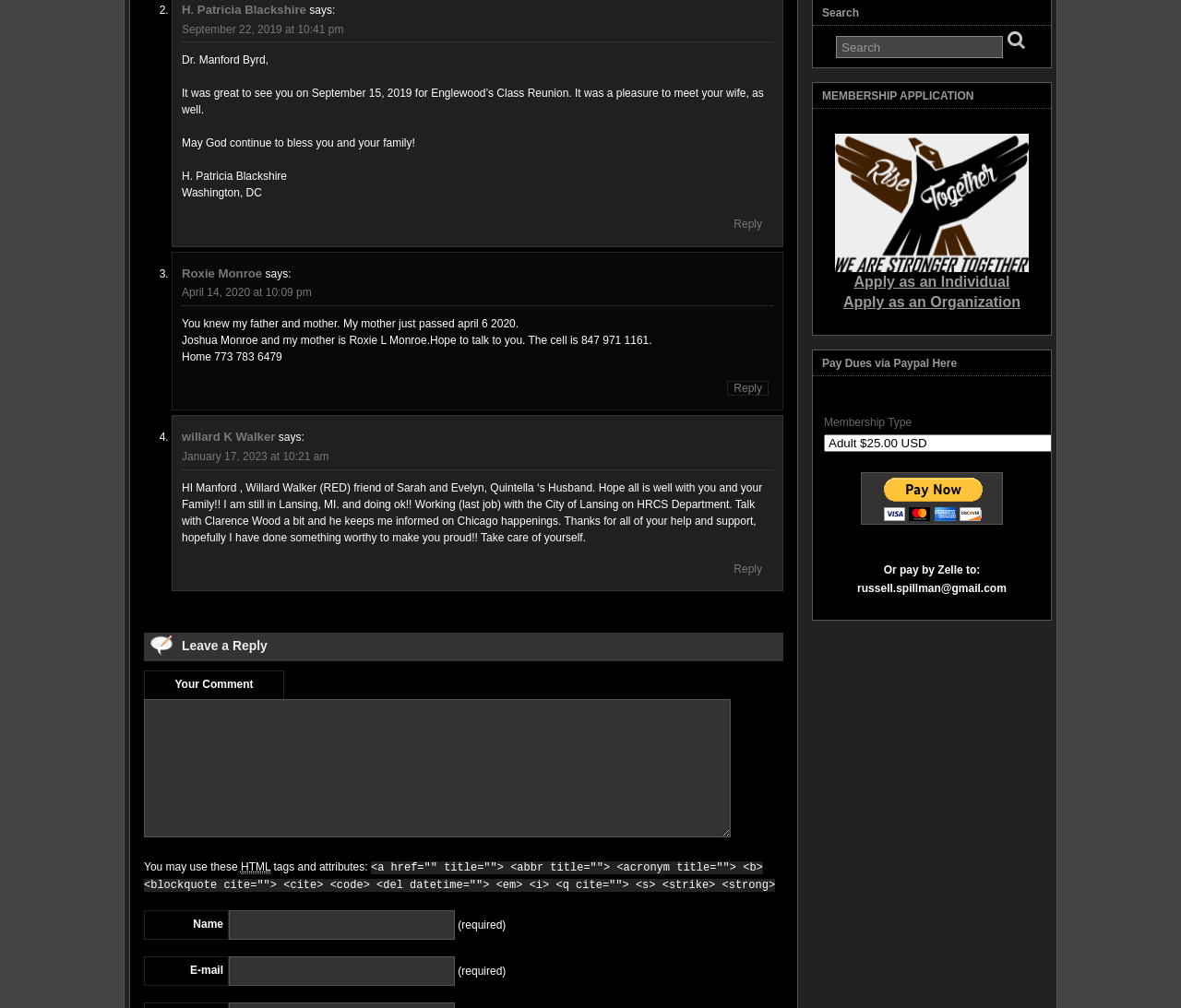From the screenshot, find the bounding box of the UI element matching this description: "Apply as an Organization". Supply the bounding box coordinates in the form [left, top, right, bottom], each a float between 0 and 1.

[0.714, 0.292, 0.864, 0.307]